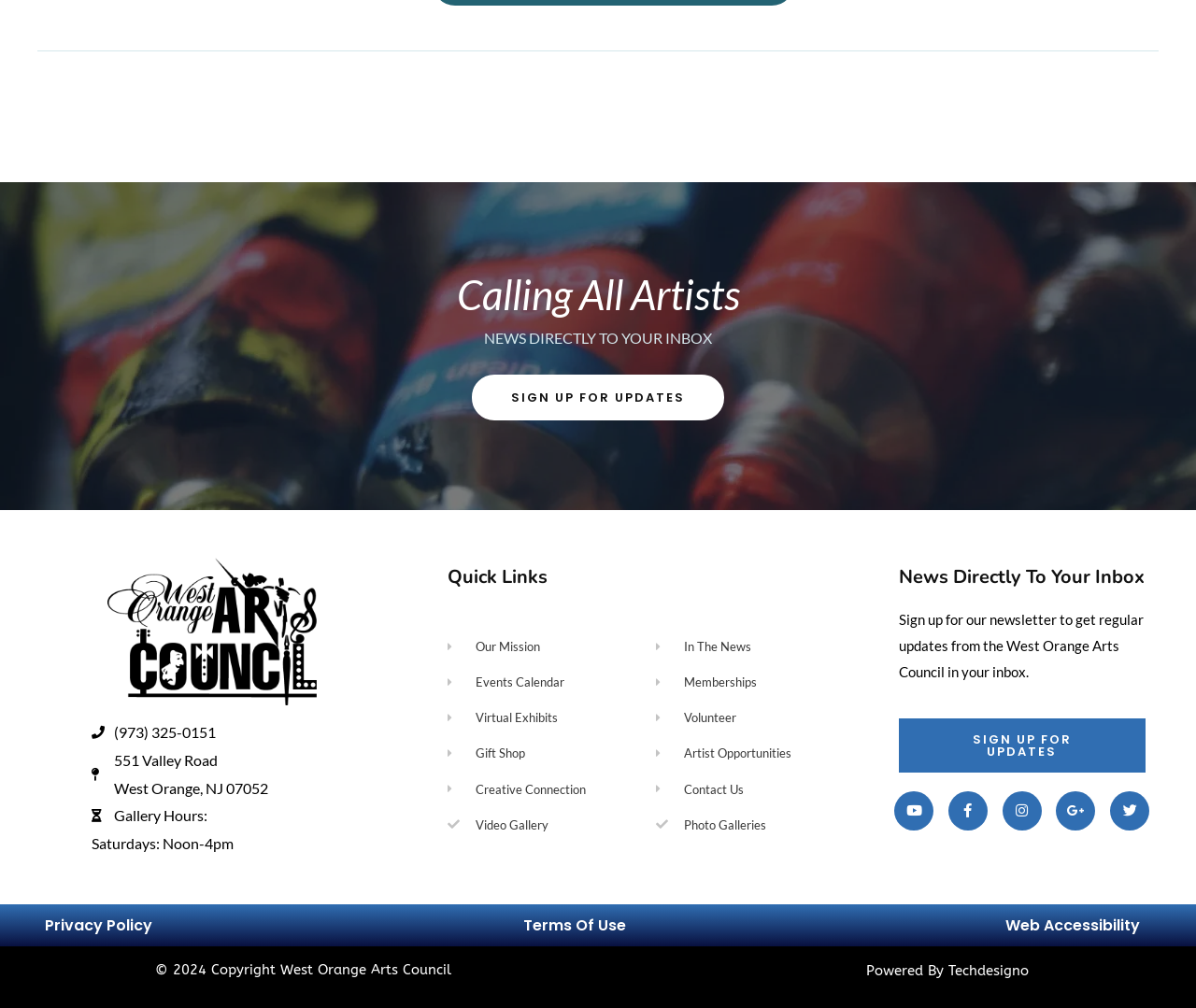How many links are there in the Quick Links section?
Using the image, give a concise answer in the form of a single word or short phrase.

9